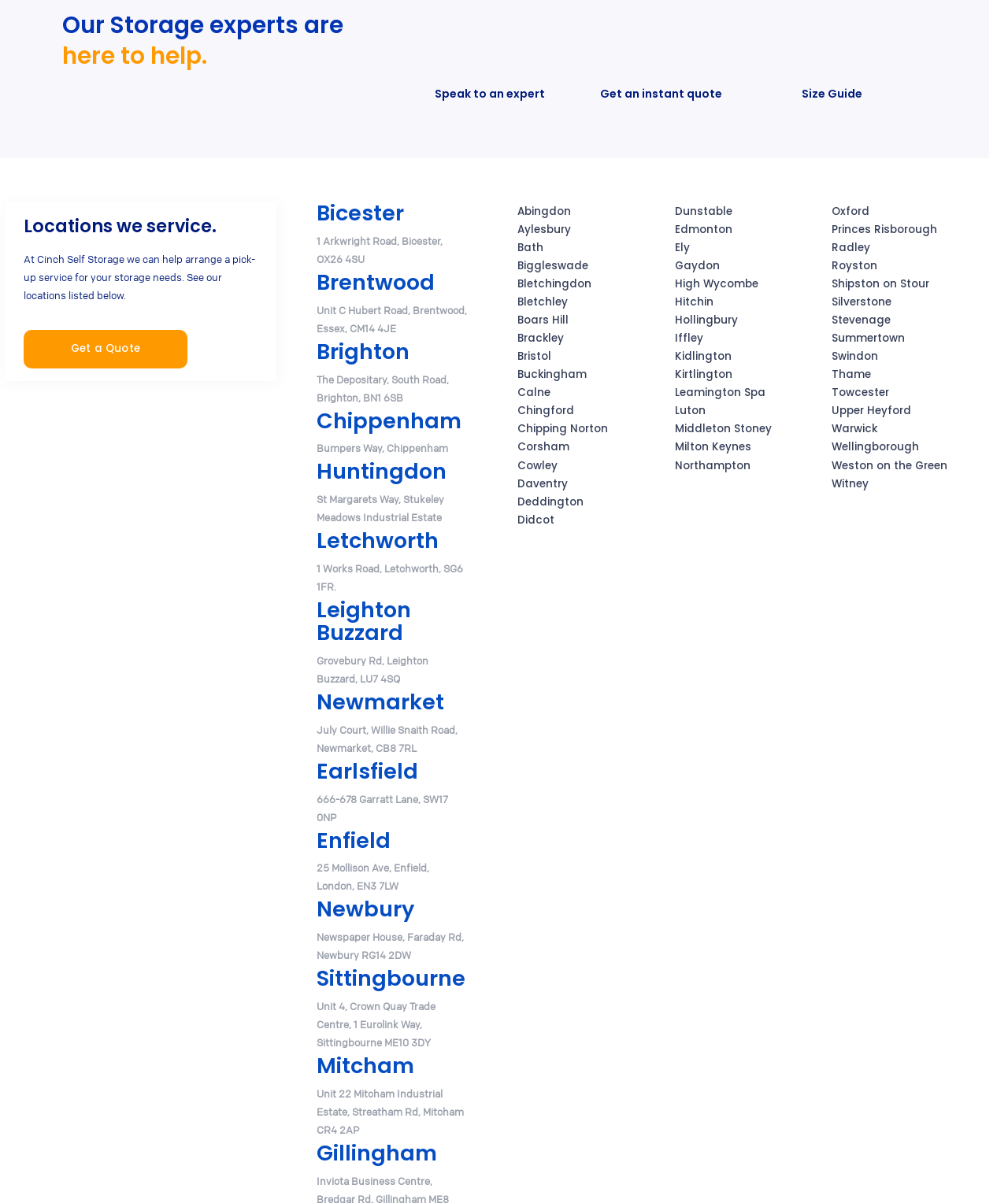Determine the bounding box coordinates for the HTML element described here: "Shipston on Stour".

[0.825, 0.23, 0.922, 0.242]